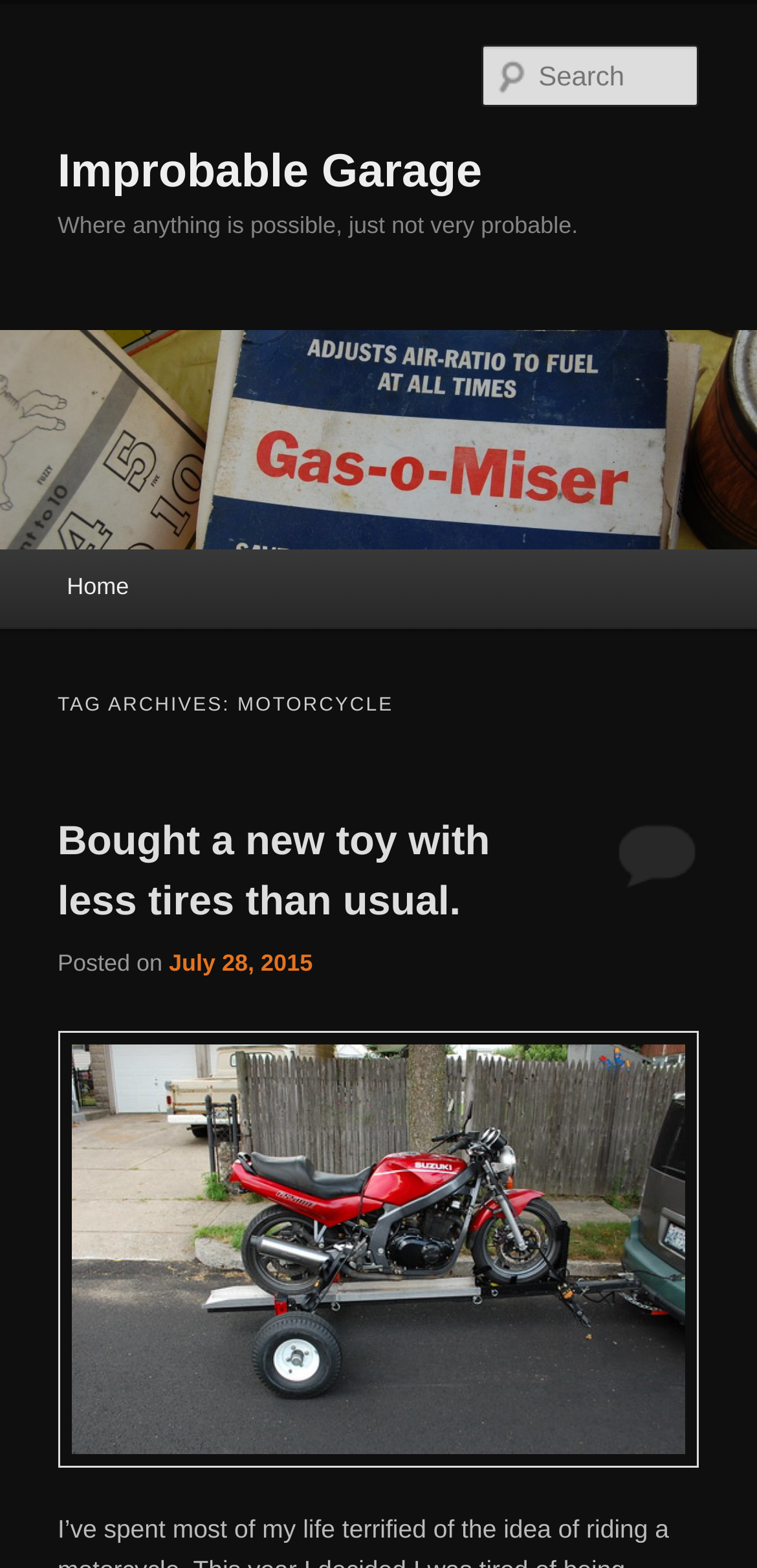Determine the bounding box for the HTML element described here: "Improbable Garage". The coordinates should be given as [left, top, right, bottom] with each number being a float between 0 and 1.

[0.076, 0.093, 0.637, 0.126]